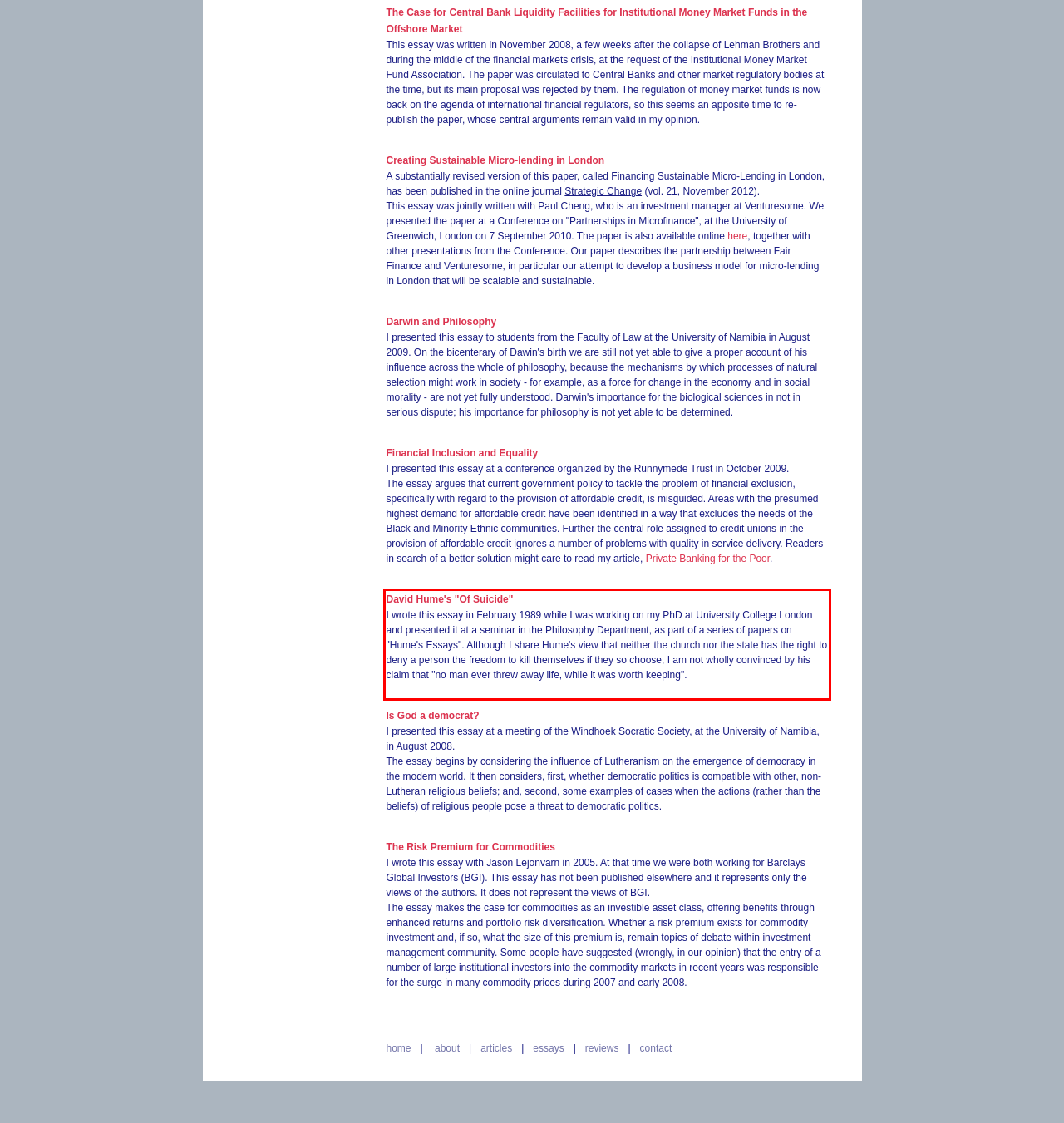Given a webpage screenshot, locate the red bounding box and extract the text content found inside it.

David Hume's "Of Suicide" I wrote this essay in February 1989 while I was working on my PhD at University College London and presented it at a seminar in the Philosophy Department, as part of a series of papers on "Hume's Essays". Although I share Hume's view that neither the church nor the state has the right to deny a person the freedom to kill themselves if they so choose, I am not wholly convinced by his claim that "no man ever threw away life, while it was worth keeping".